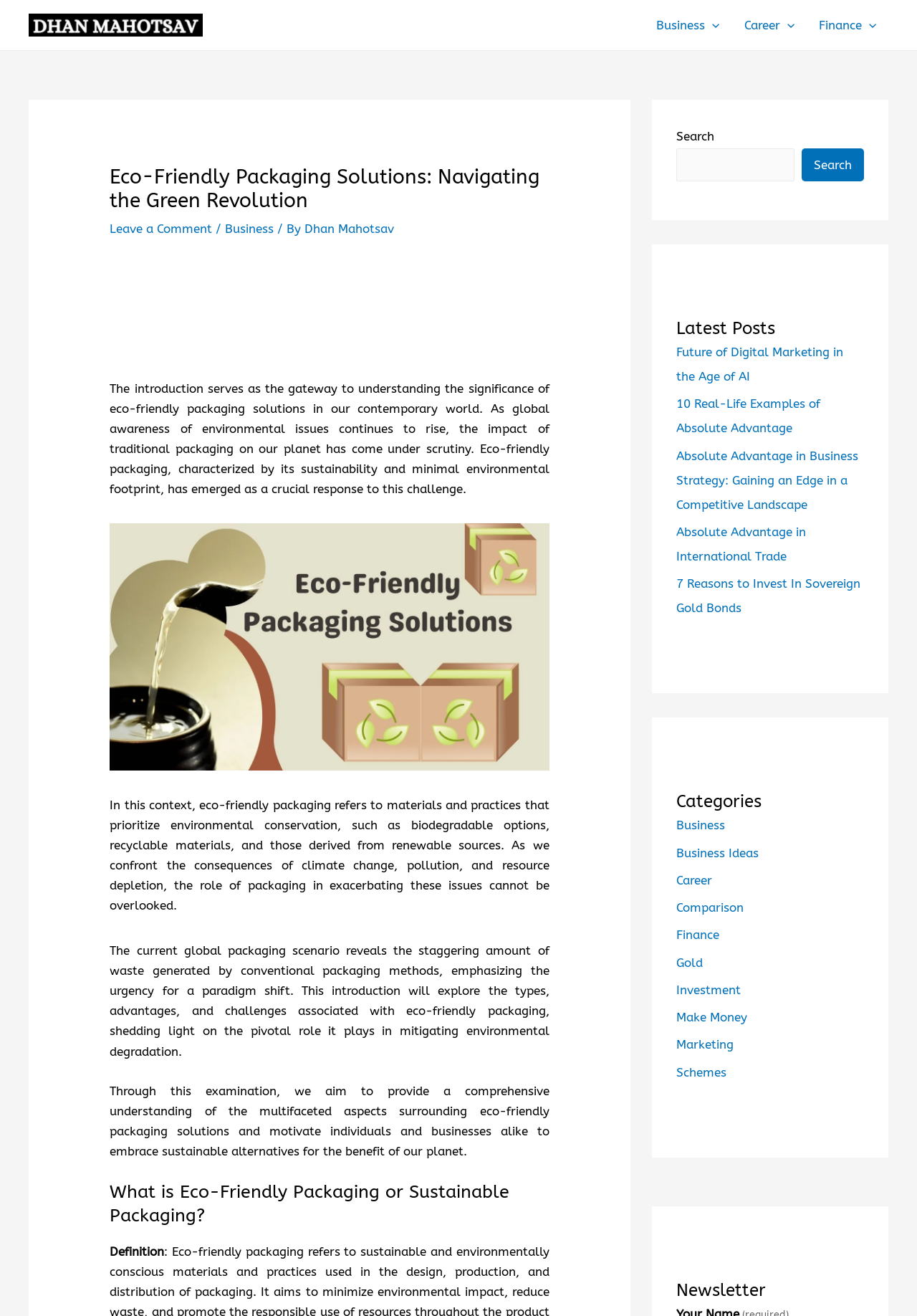Find the bounding box coordinates of the element you need to click on to perform this action: 'Toggle the Business menu'. The coordinates should be represented by four float values between 0 and 1, in the format [left, top, right, bottom].

[0.703, 0.0, 0.798, 0.038]